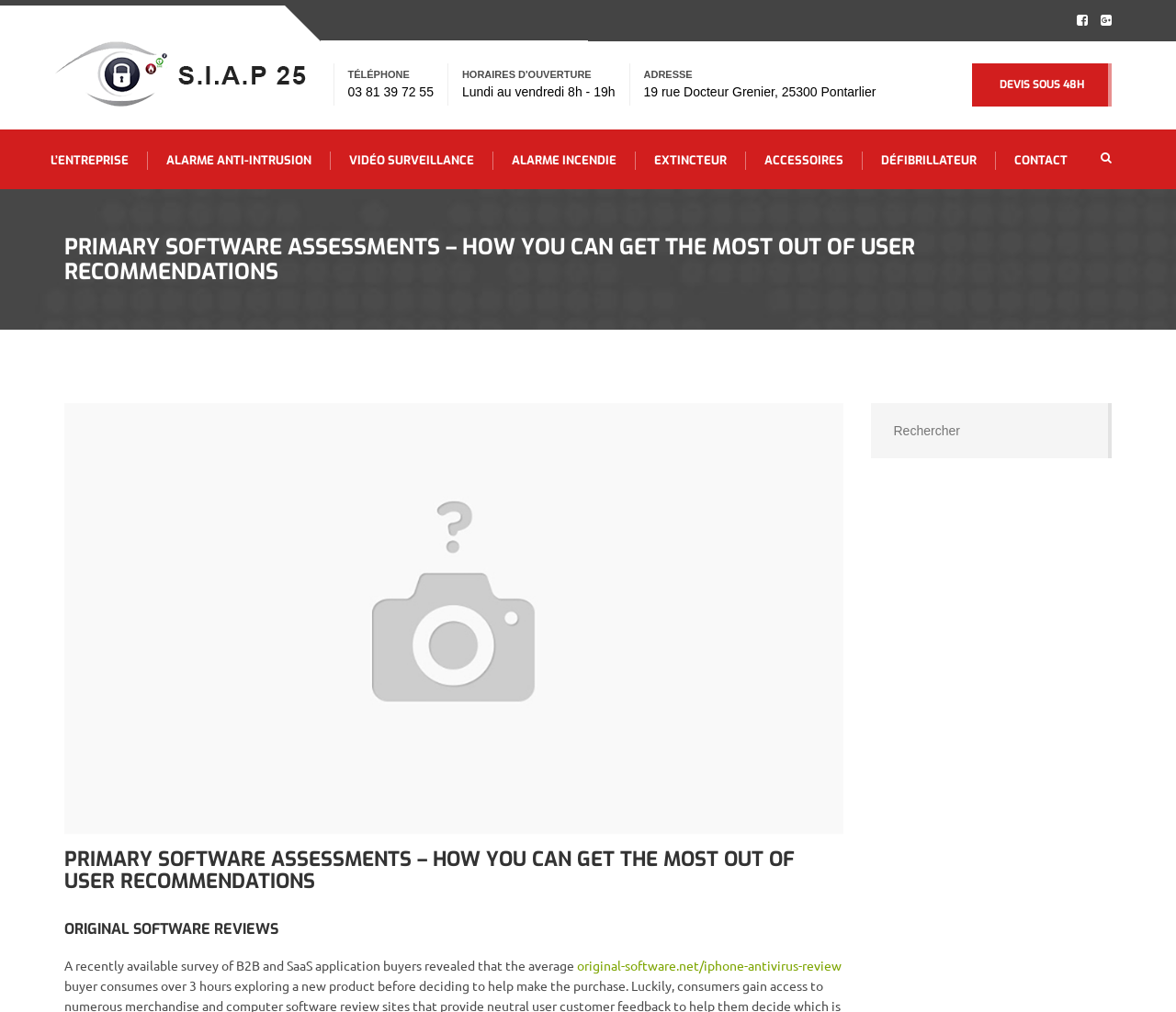Pinpoint the bounding box coordinates of the clickable area necessary to execute the following instruction: "Call the phone number". The coordinates should be given as four float numbers between 0 and 1, namely [left, top, right, bottom].

[0.296, 0.083, 0.369, 0.098]